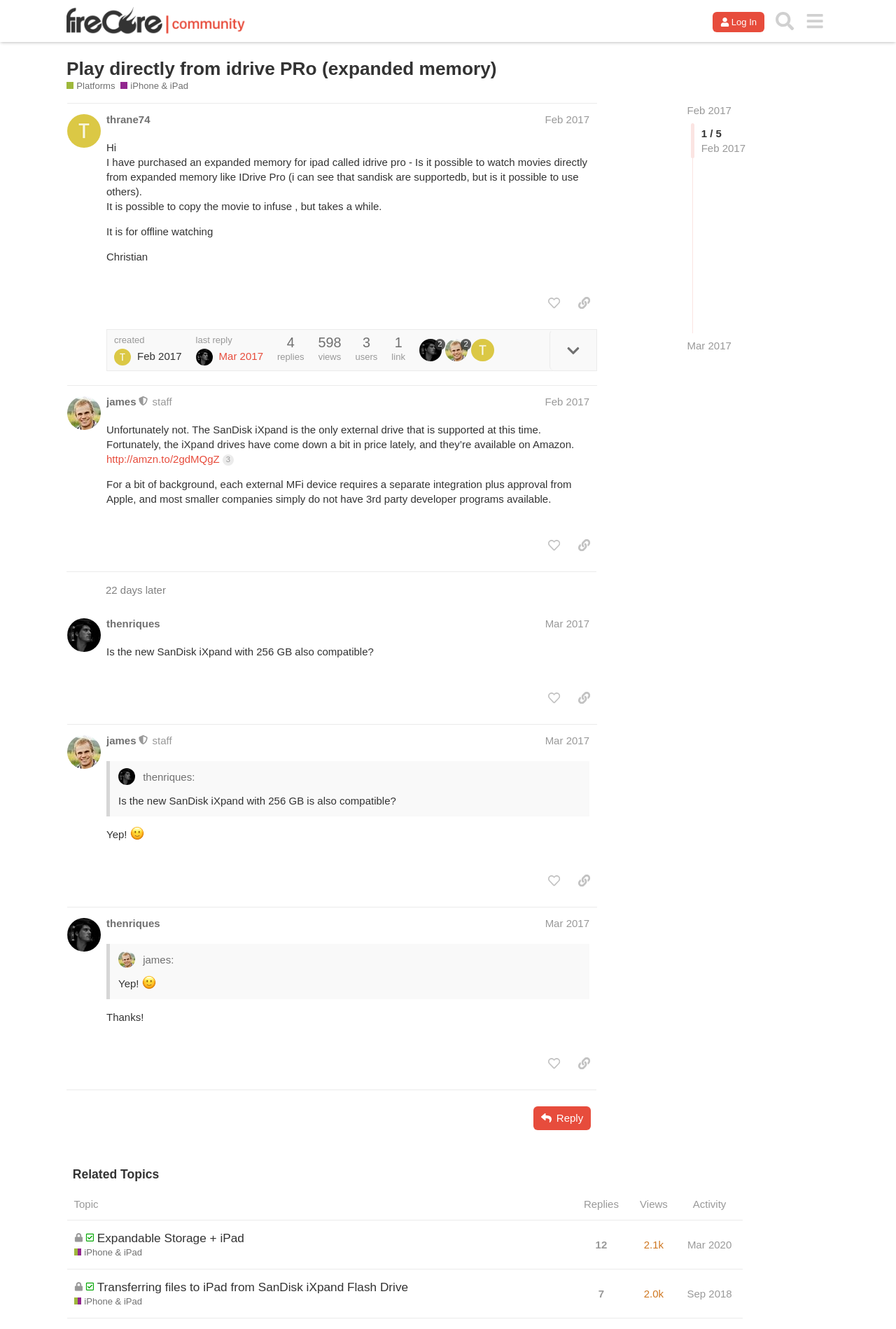Predict the bounding box of the UI element that fits this description: "last reply Mar 2017".

[0.218, 0.253, 0.294, 0.275]